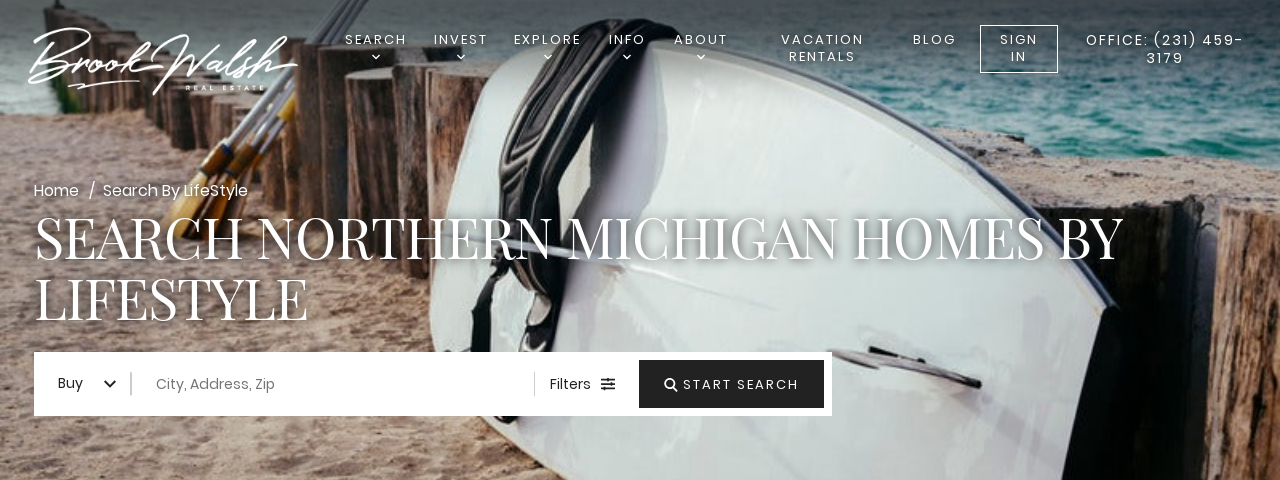Detail the scene shown in the image extensively.

The image captures a serene beach scene that reflects the lifestyle offered by Northern Michigan real estate. In the foreground, a white surfboard rests against weathered wooden posts, suggesting an inviting atmosphere for outdoor activities. The background features calm waters, complemented by a clear blue sky, enhancing the sense of tranquility. 

This visual is part of the "Search By Lifestyle" section of the Brook Walsh Real Estate website, highlighting the unique approach to finding homes in Northern Michigan by focusing on lifestyle choices. The prominent text "SEARCH NORTHERN MICHIGAN HOMES BY LIFESTYLE" invites visitors to explore properties that match their preferred way of living, emphasizing community and personal interests as central to the home-buying experience.